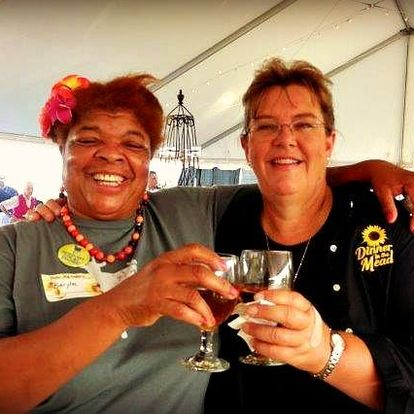Please respond in a single word or phrase: 
What is the design on the second woman's shirt?

A sunflower